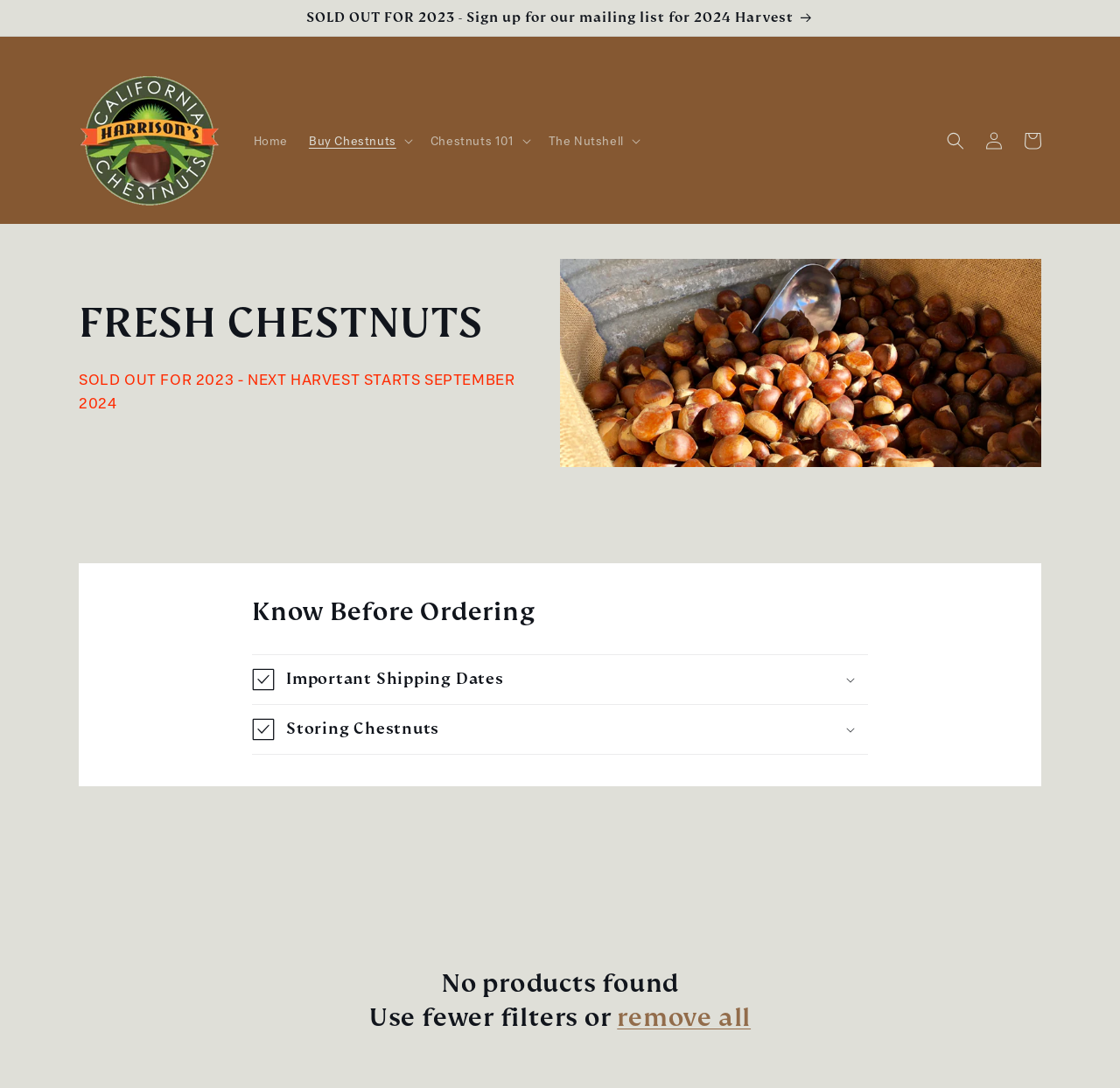Extract the heading text from the webpage.

Collection:
FRESH CHESTNUTS